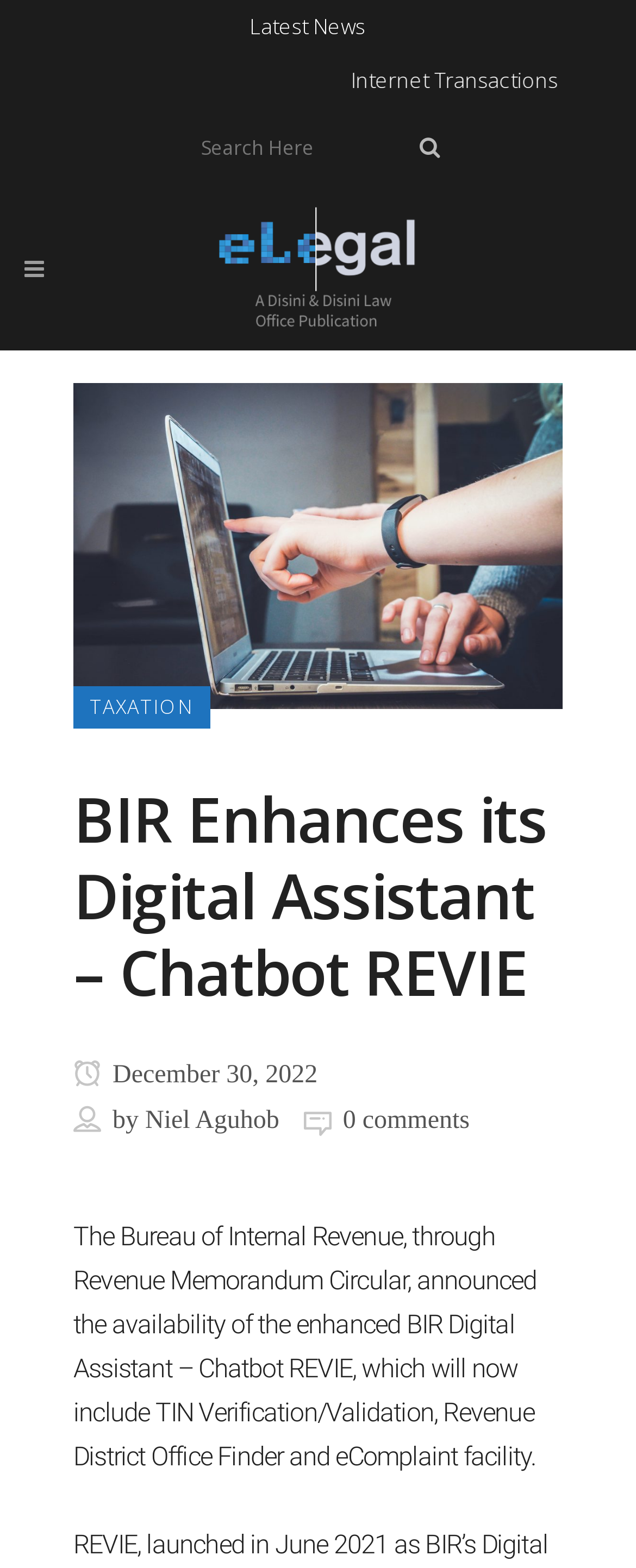Based on the visual content of the image, answer the question thoroughly: What is the latest news about?

Based on the webpage, the latest news is about the enhancement of the BIR Digital Assistant, which is a chatbot called REVIE. This information can be inferred from the 'Latest News' section and the main content of the webpage.